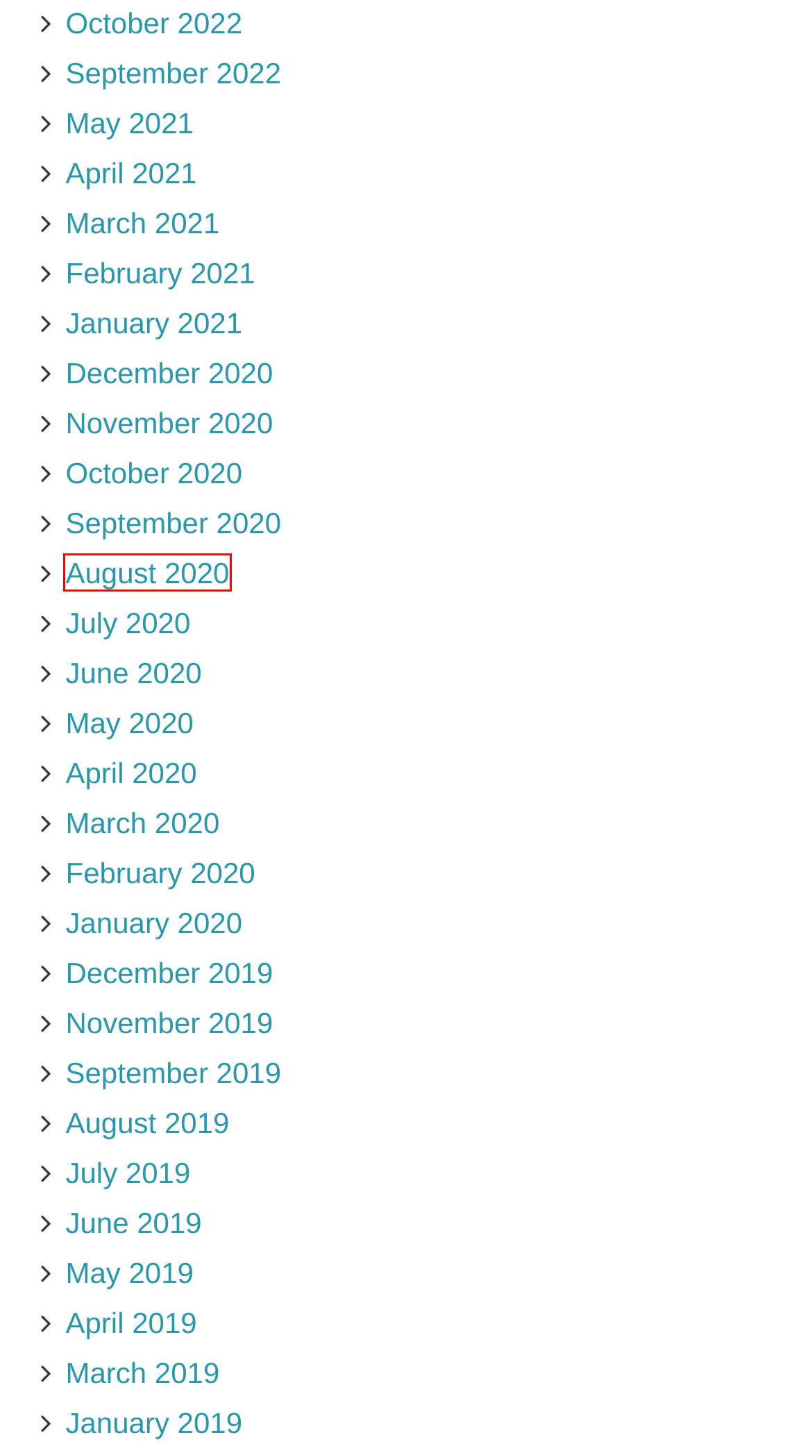Look at the screenshot of a webpage with a red bounding box and select the webpage description that best corresponds to the new page after clicking the element in the red box. Here are the options:
A. January 2021 – Life Education Council
B. March 2021 – Life Education Council
C. August 2020 – Life Education Council
D. March 2019 – Life Education Council
E. March 2020 – Life Education Council
F. February 2021 – Life Education Council
G. May 2021 – Life Education Council
H. September 2022 – Life Education Council

C